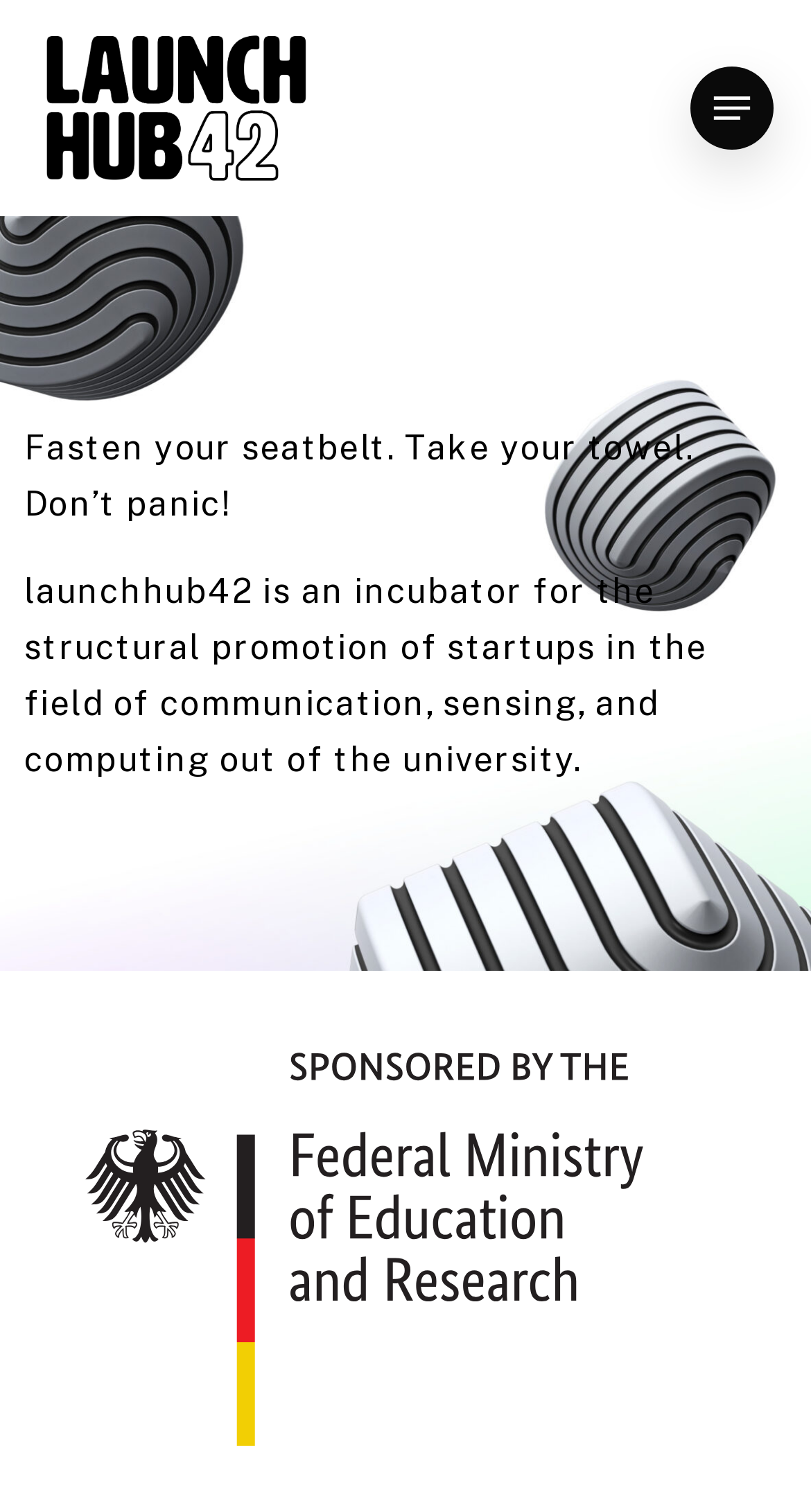Find the bounding box coordinates of the UI element according to this description: "Menu".

[0.851, 0.058, 0.954, 0.085]